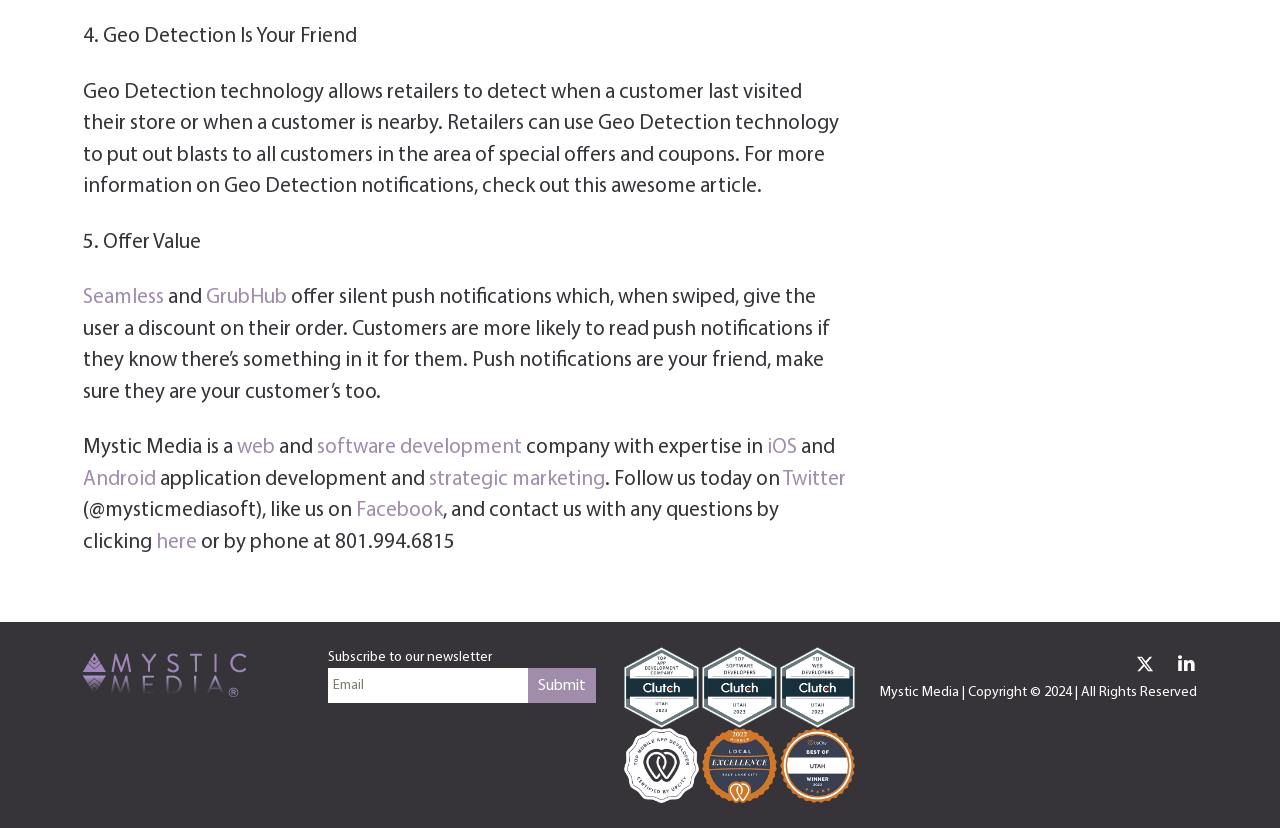Pinpoint the bounding box coordinates of the clickable area necessary to execute the following instruction: "Follow Mystic Media on Twitter". The coordinates should be given as four float numbers between 0 and 1, namely [left, top, right, bottom].

[0.612, 0.566, 0.661, 0.591]